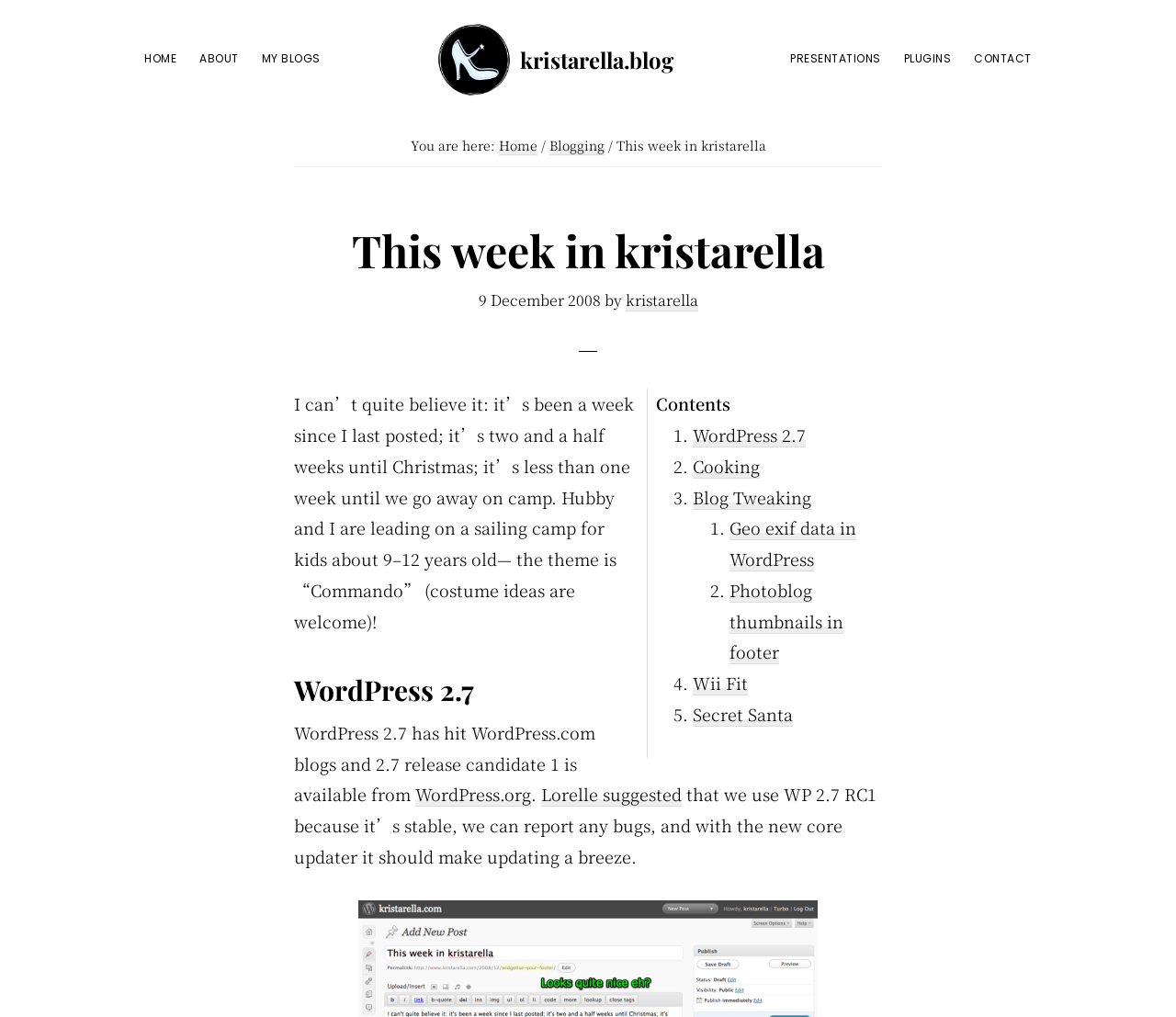Find the bounding box coordinates for the element that must be clicked to complete the instruction: "Visit the 'PRESENTATIONS' page". The coordinates should be four float numbers between 0 and 1, indicated as [left, top, right, bottom].

[0.664, 0.04, 0.757, 0.073]